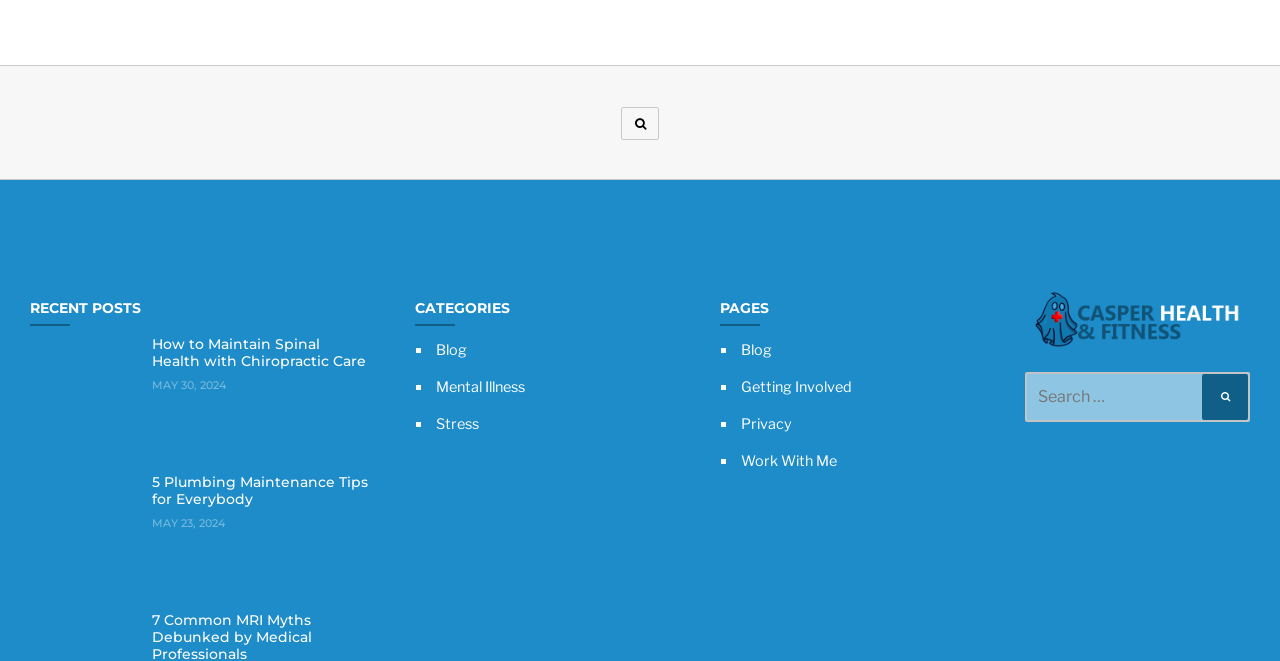Given the element description August 2, 2023, identify the bounding box coordinates for the UI element on the webpage screenshot. The format should be (top-left x, top-left y, bottom-right x, bottom-right y), with values between 0 and 1.

None